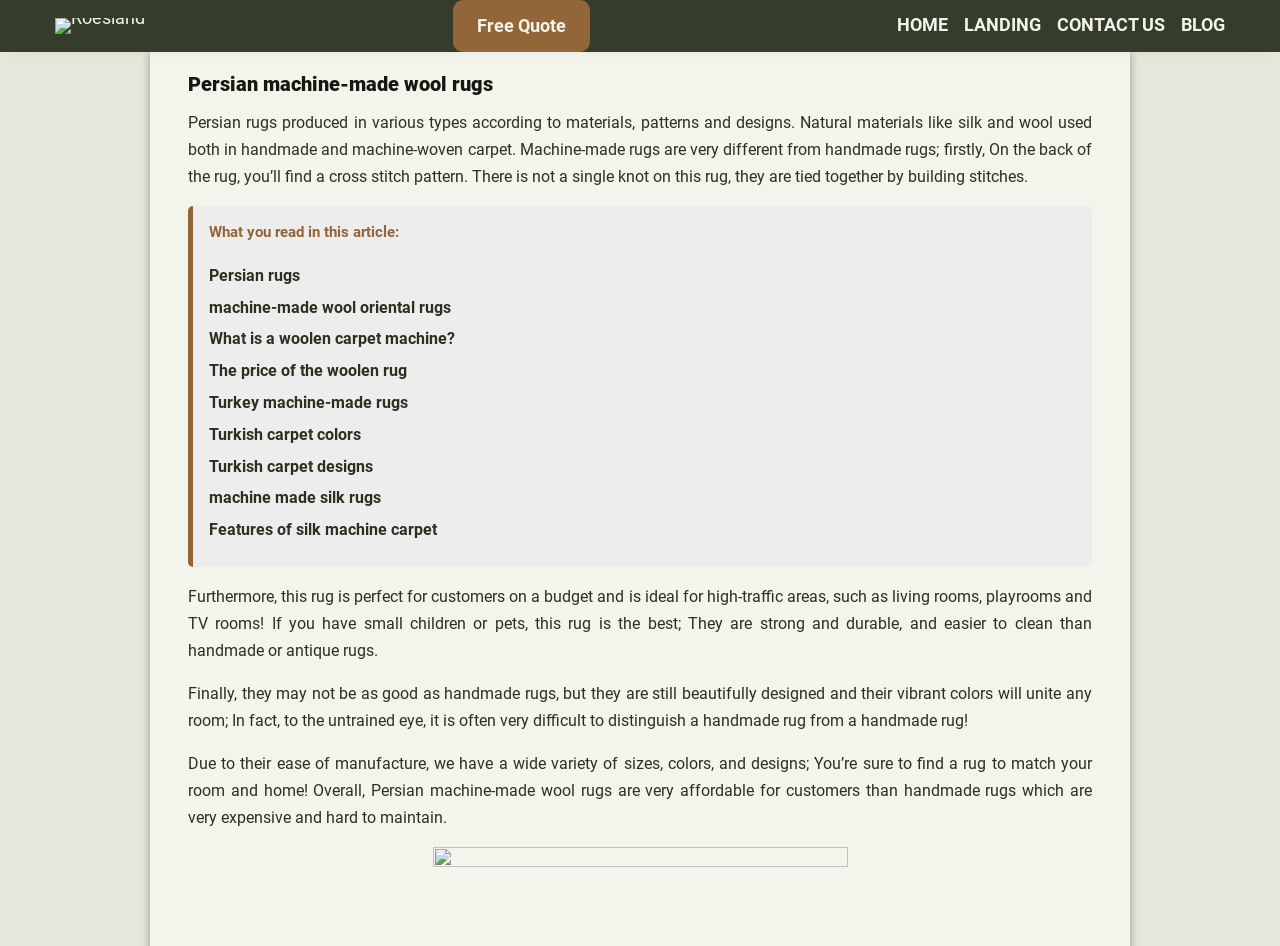Find the bounding box coordinates of the element I should click to carry out the following instruction: "Click on the 'Roesland' link".

[0.043, 0.019, 0.113, 0.036]